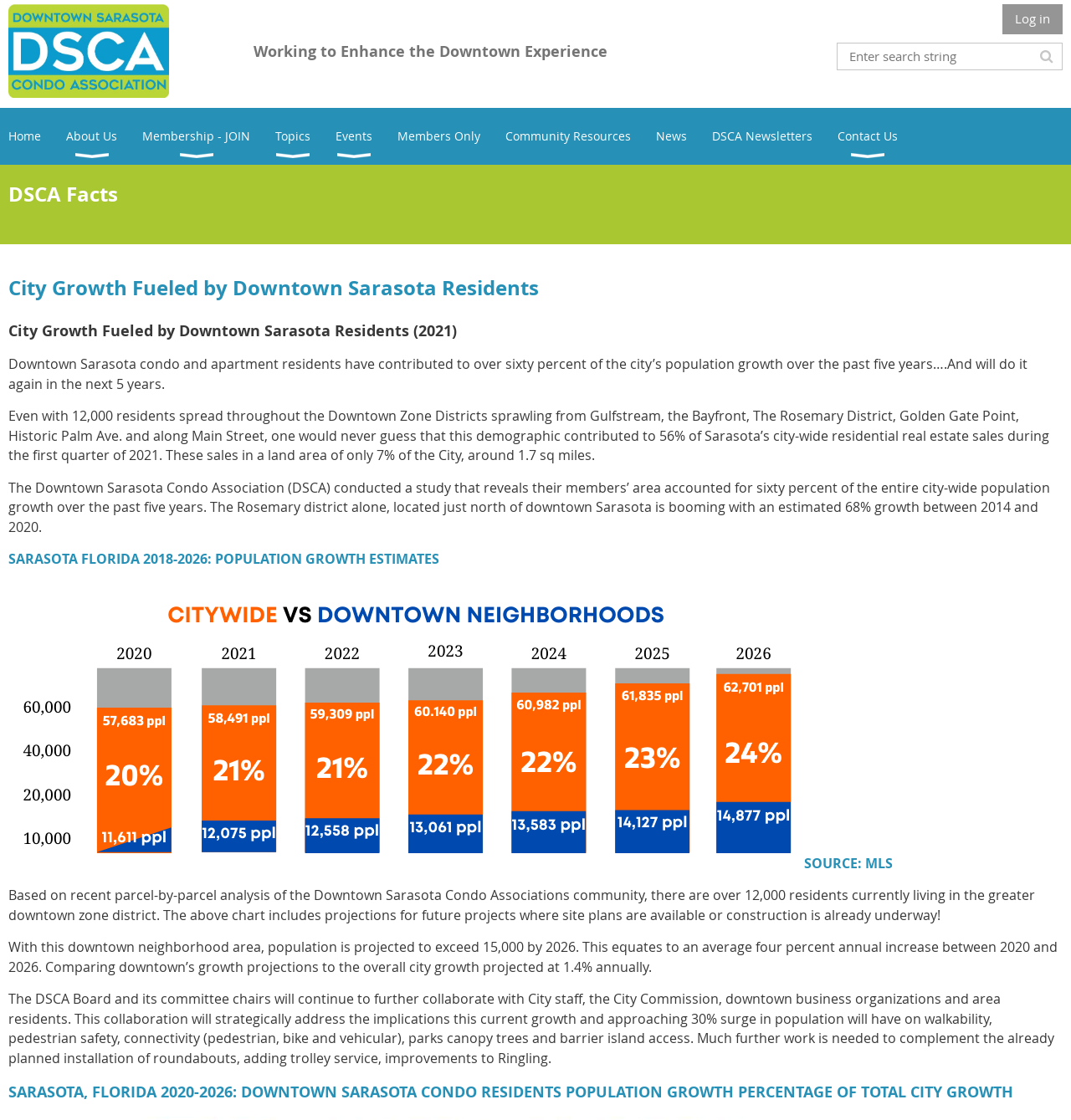Please identify the bounding box coordinates of the region to click in order to complete the task: "View thread index". The coordinates must be four float numbers between 0 and 1, specified as [left, top, right, bottom].

None